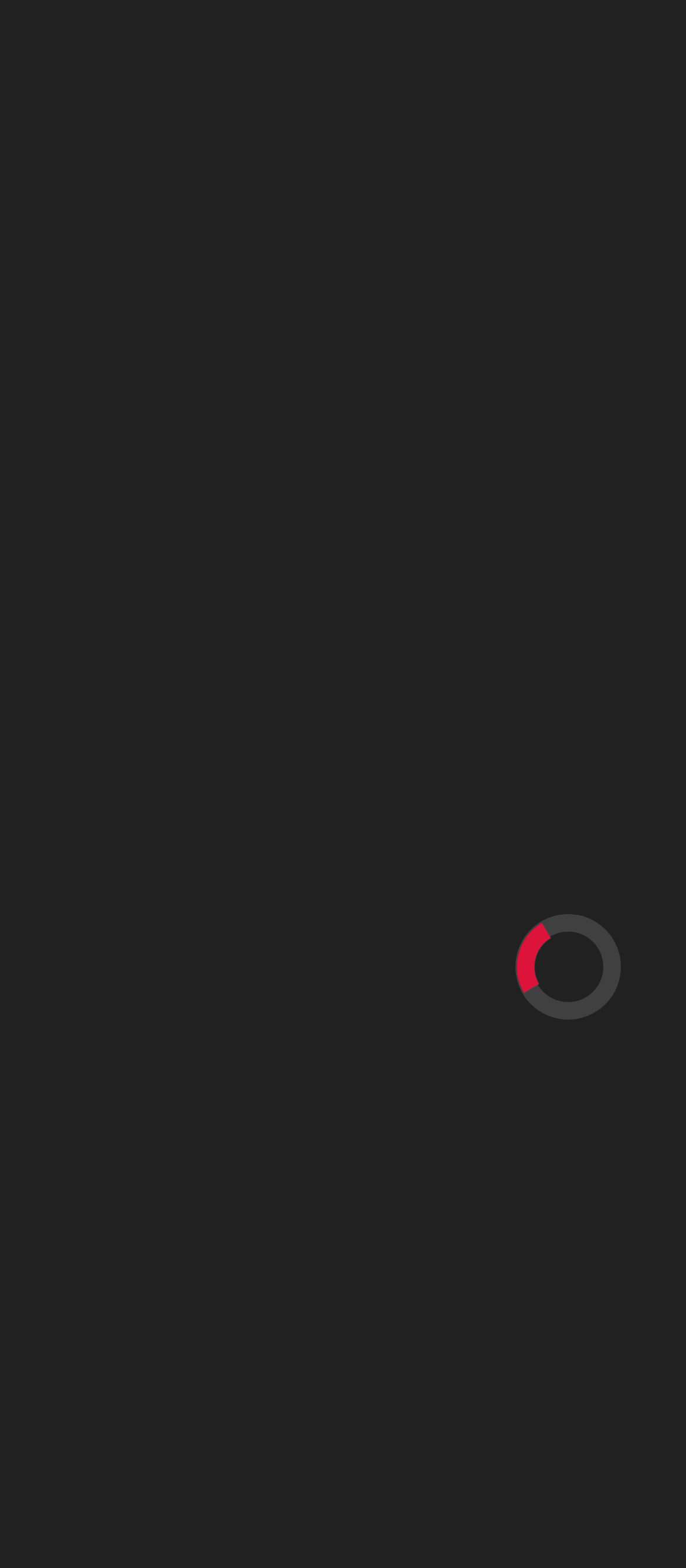What is the author of the article analyzing?
Use the image to give a comprehensive and detailed response to the question.

I found the information that the author is analyzing 'each Presidential candidate’s policies' by looking at the StaticText element with bounding box coordinates [0.09, 0.607, 0.908, 0.75], which provides a brief summary of the article.